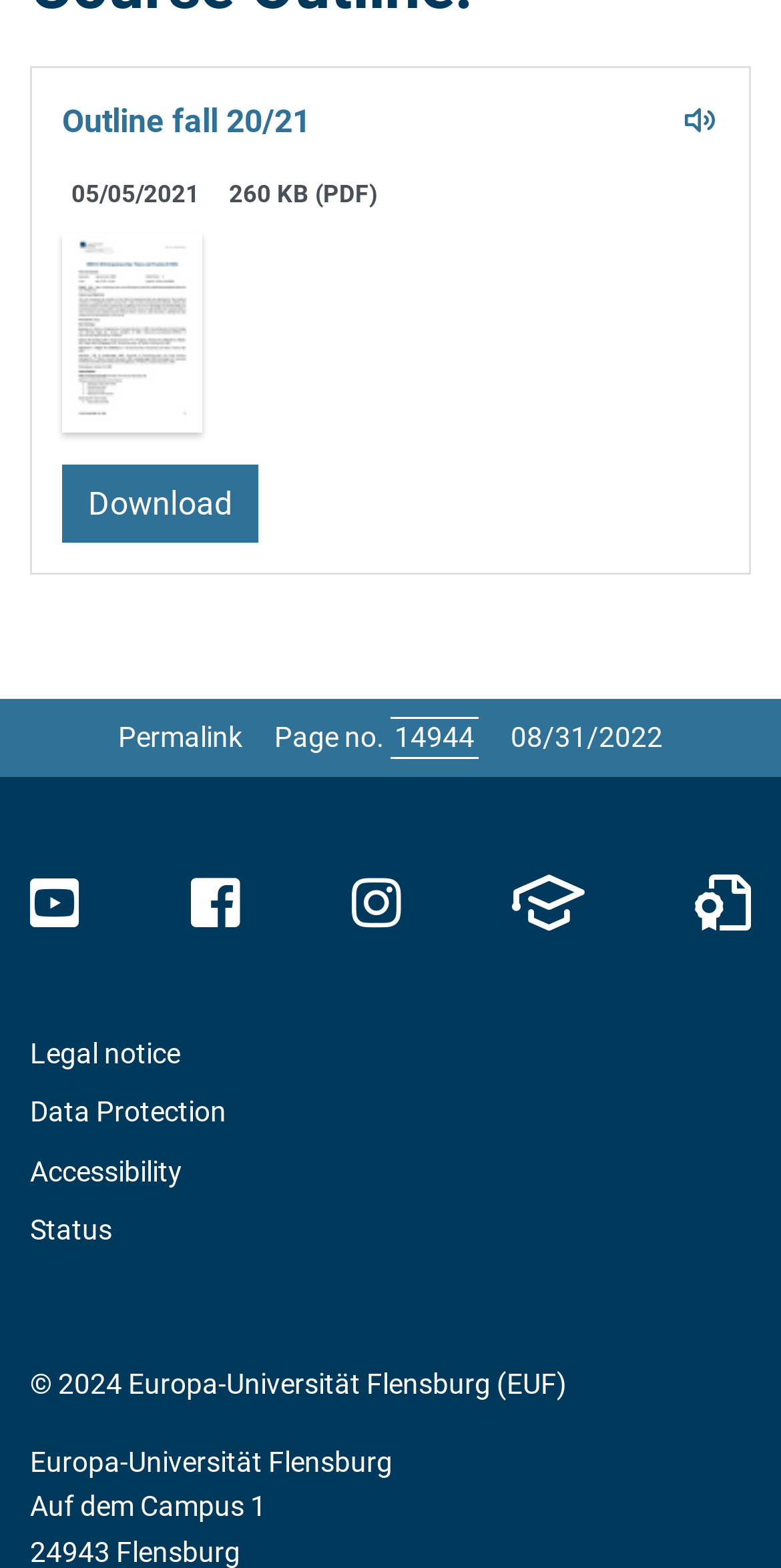Use a single word or phrase to answer the question: 
What is the name of the university?

Europa-Universität Flensburg (EUF)